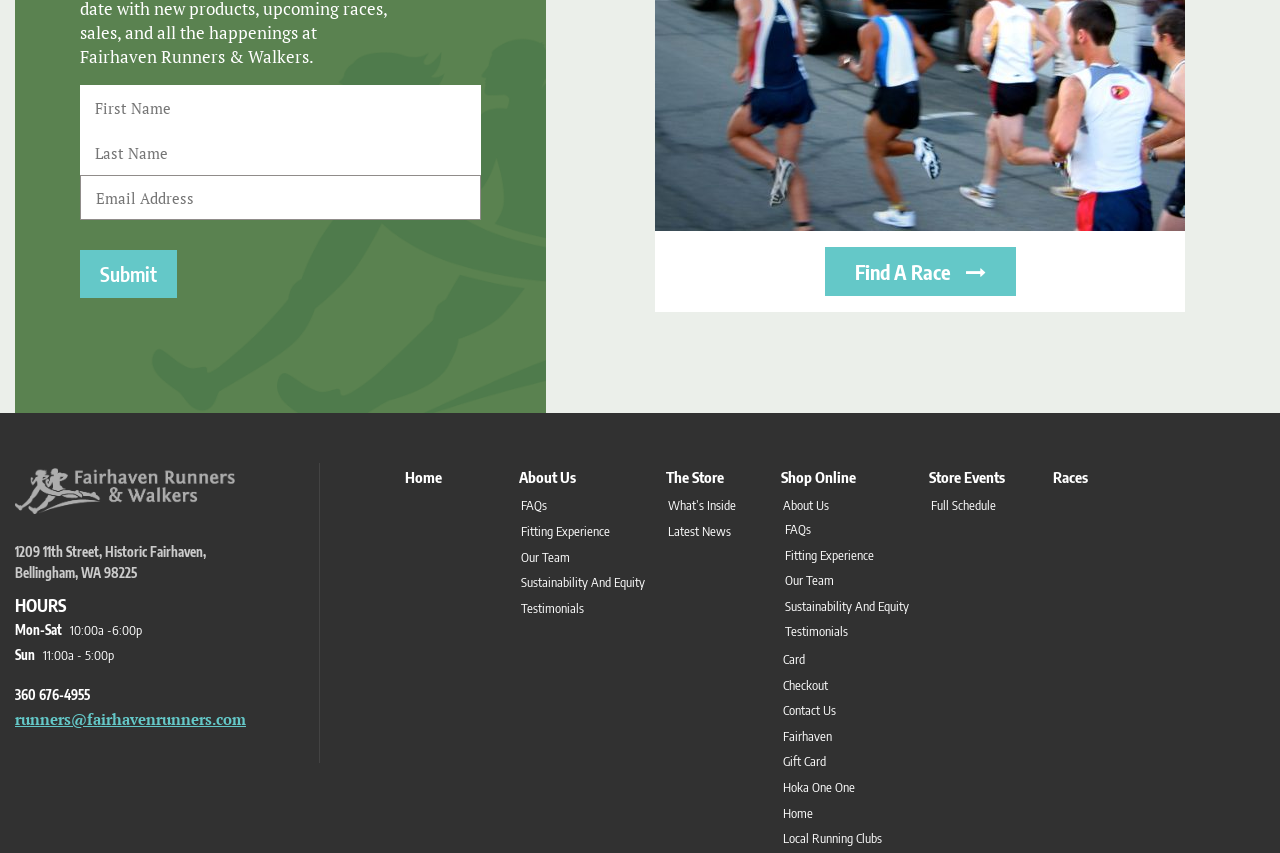Using the webpage screenshot, find the UI element described by Ask a Question. Provide the bounding box coordinates in the format (top-left x, top-left y, bottom-right x, bottom-right y), ensuring all values are floating point numbers between 0 and 1.

None